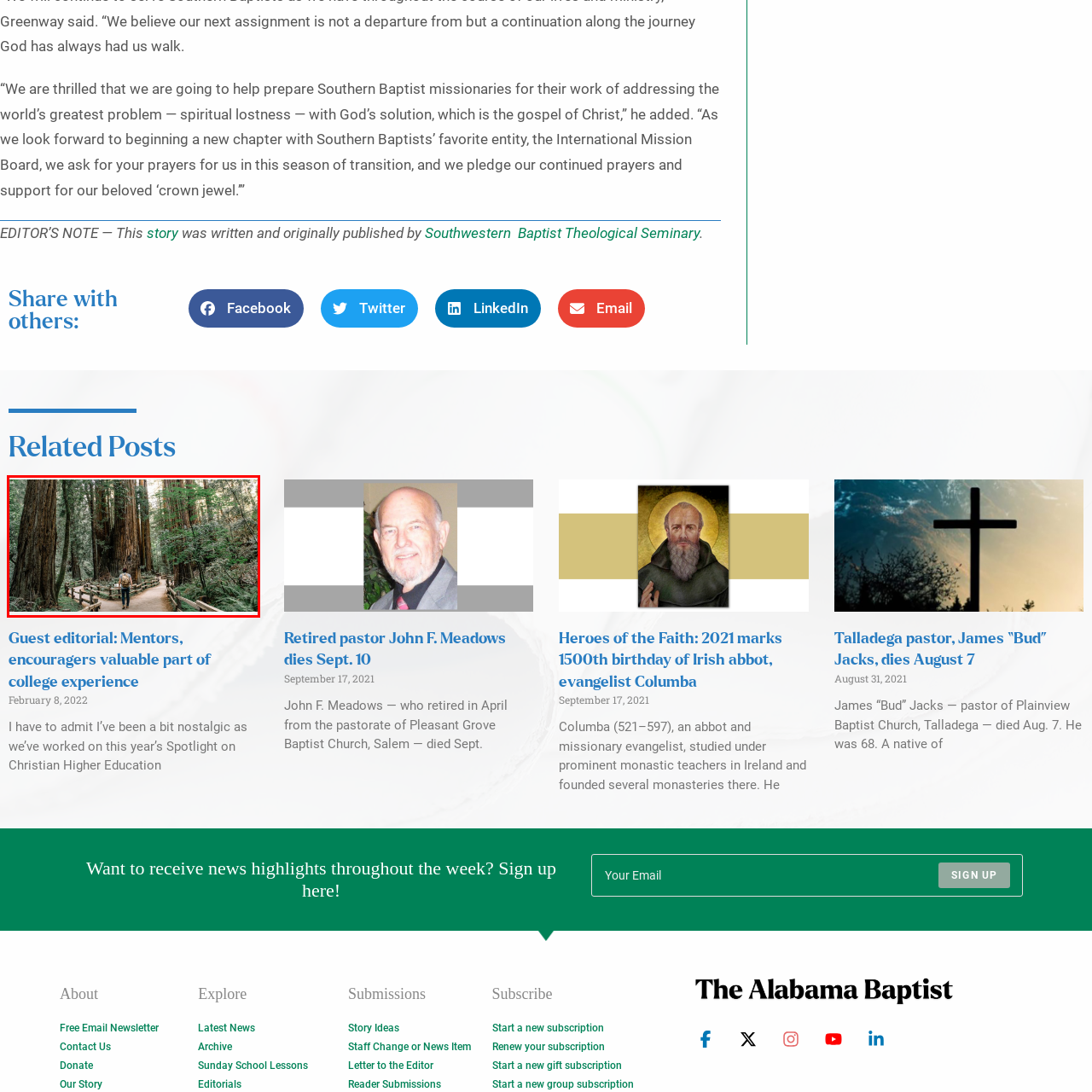Refer to the image within the red box and answer the question concisely with a single word or phrase: What is the purpose of the wooden railing?

Lines the trail